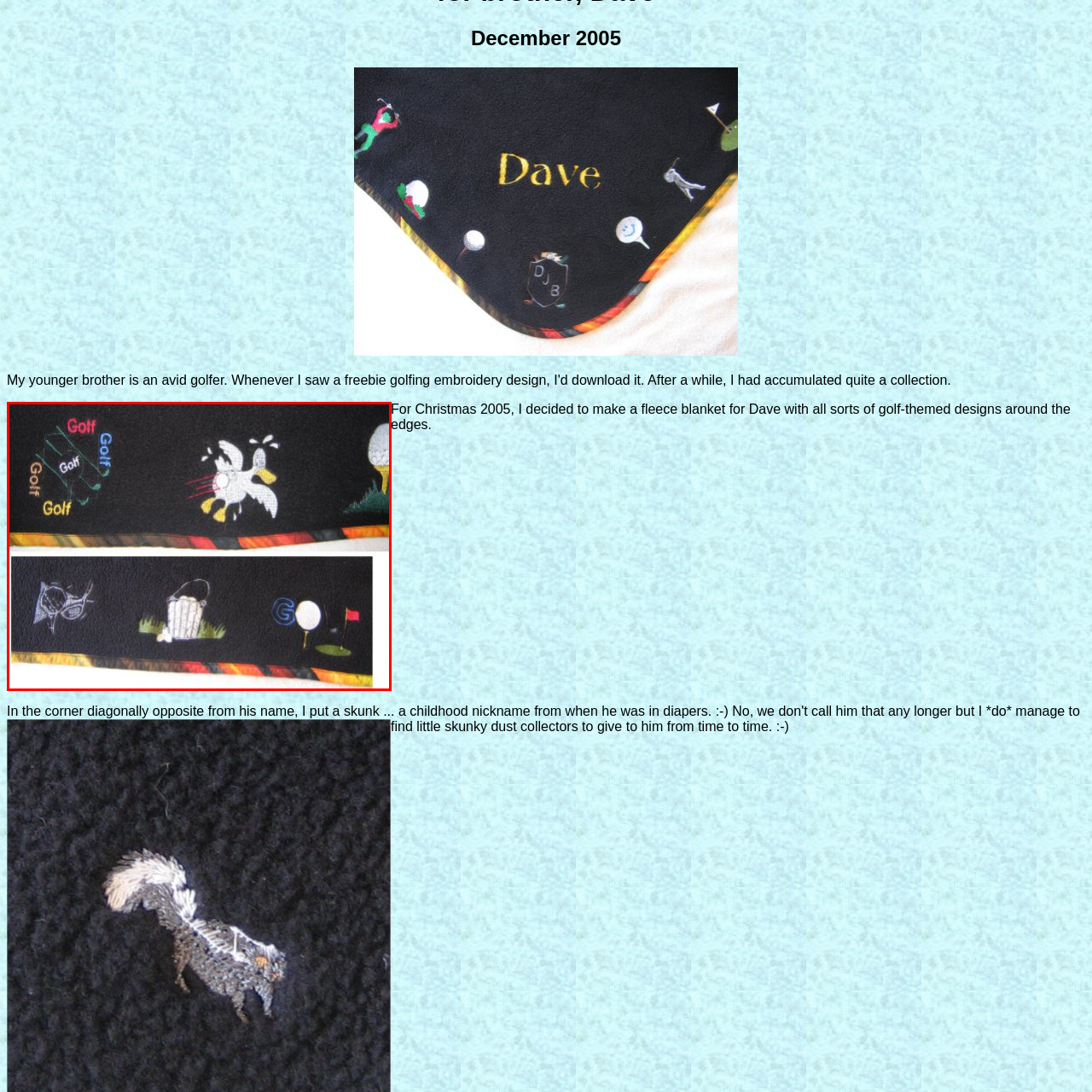Describe in detail what is happening in the image highlighted by the red border.

The image showcases a beautifully crafted fleece blanket made for Christmas 2005, featuring an array of golf-themed designs along its edges. The top portion displays vibrant and playful elements, including colorful "Golf" text and a whimsical illustration of a goose, adding a fun and lively character to the blanket. Below that, various golf-related motifs are depicted, such as a designer golf ball, a golf club, and a distinctive golf hole with a flag, creatively arranged to embody the theme of the sport. This unique blanket undoubtedly serves as a heartfelt and personal gift, embodying both craftsmanship and a passion for golf, perfect for any enthusiast.